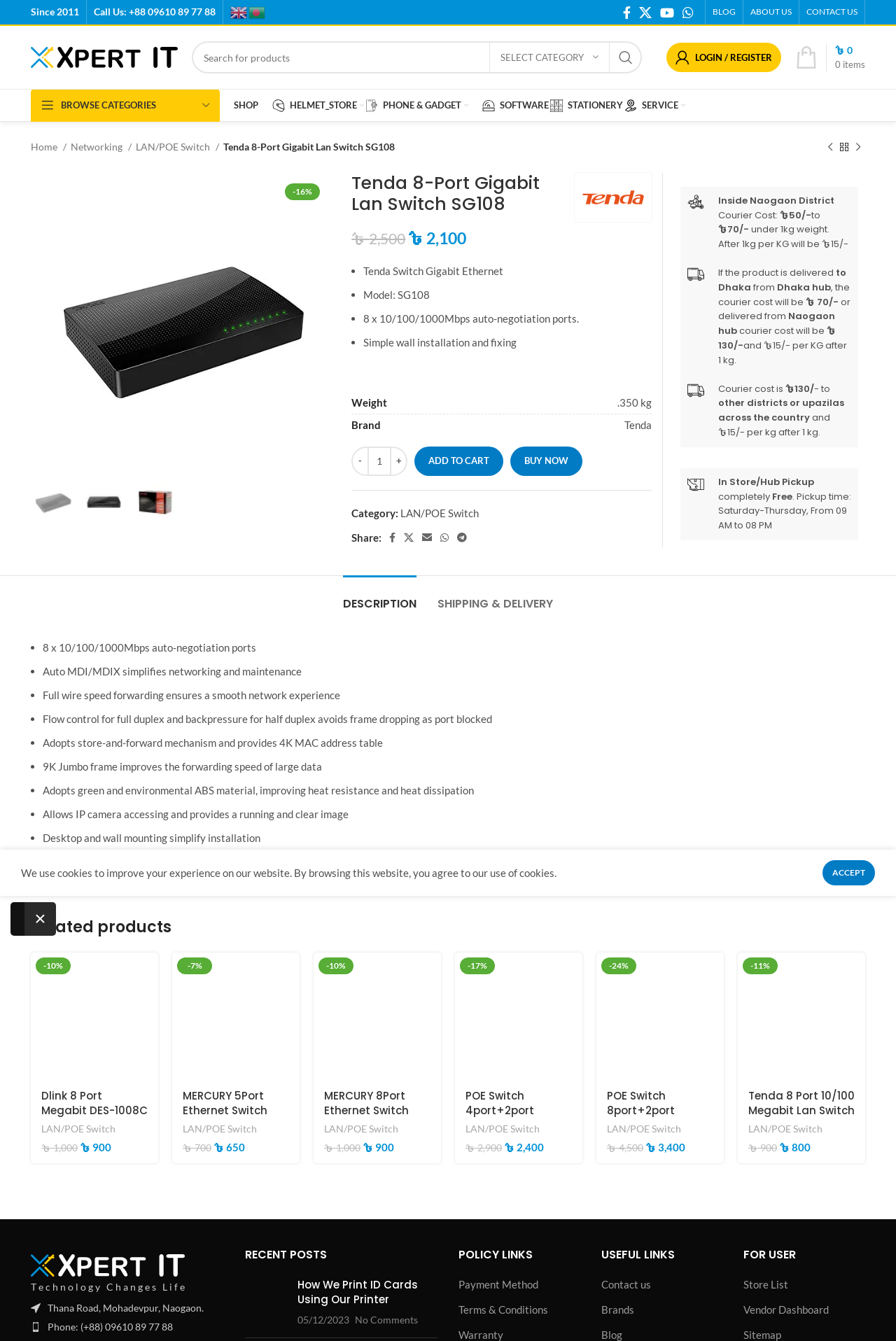Could you specify the bounding box coordinates for the clickable section to complete the following instruction: "Click the 'Contact' link"?

None